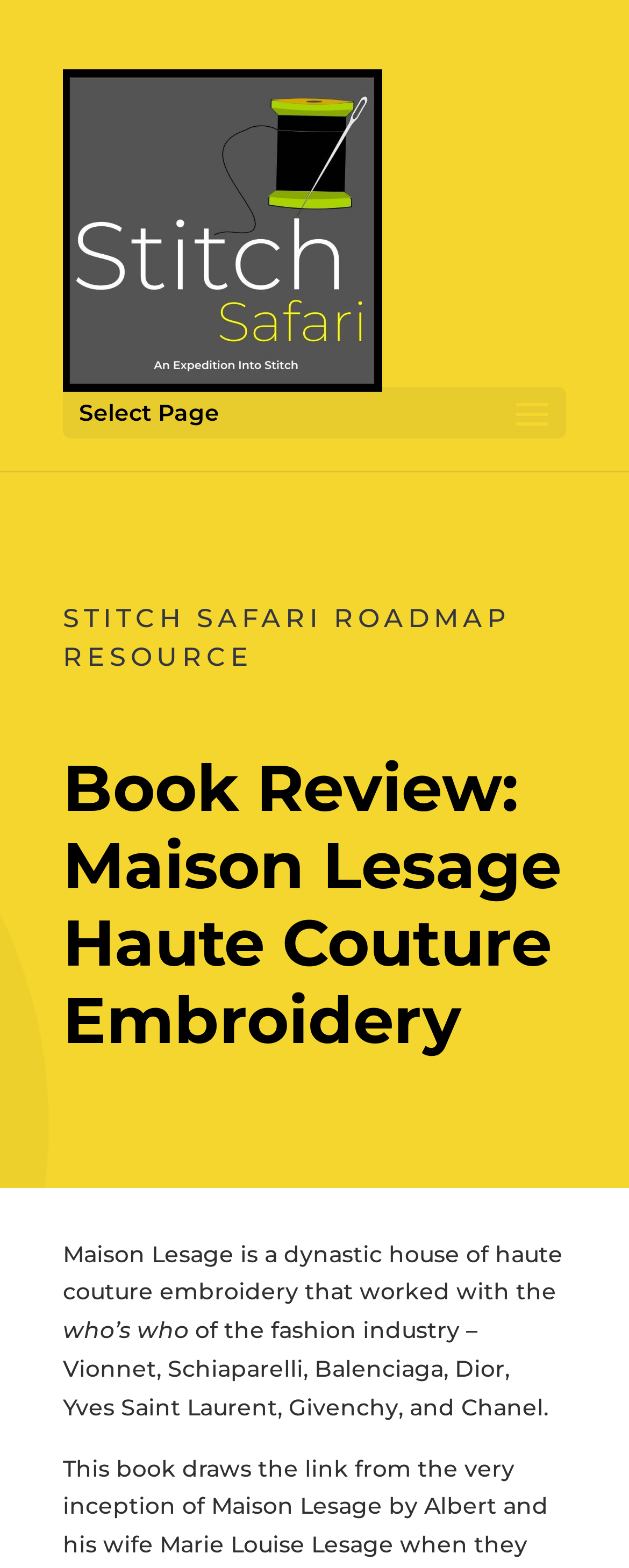Use a single word or phrase to respond to the question:
What is the name of the fashion house reviewed?

Maison Lesage